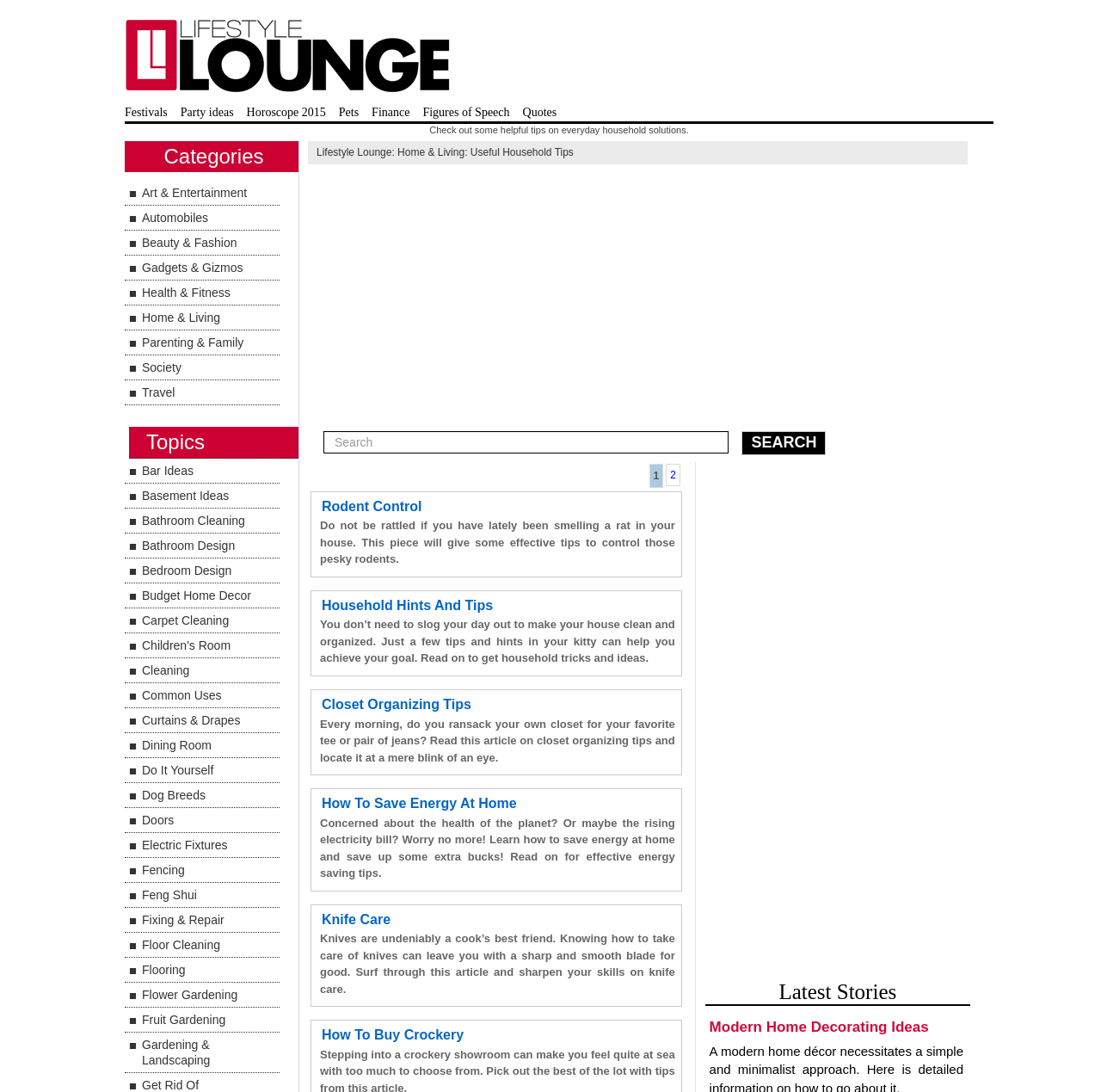Extract the bounding box for the UI element that matches this description: "Extractions".

None